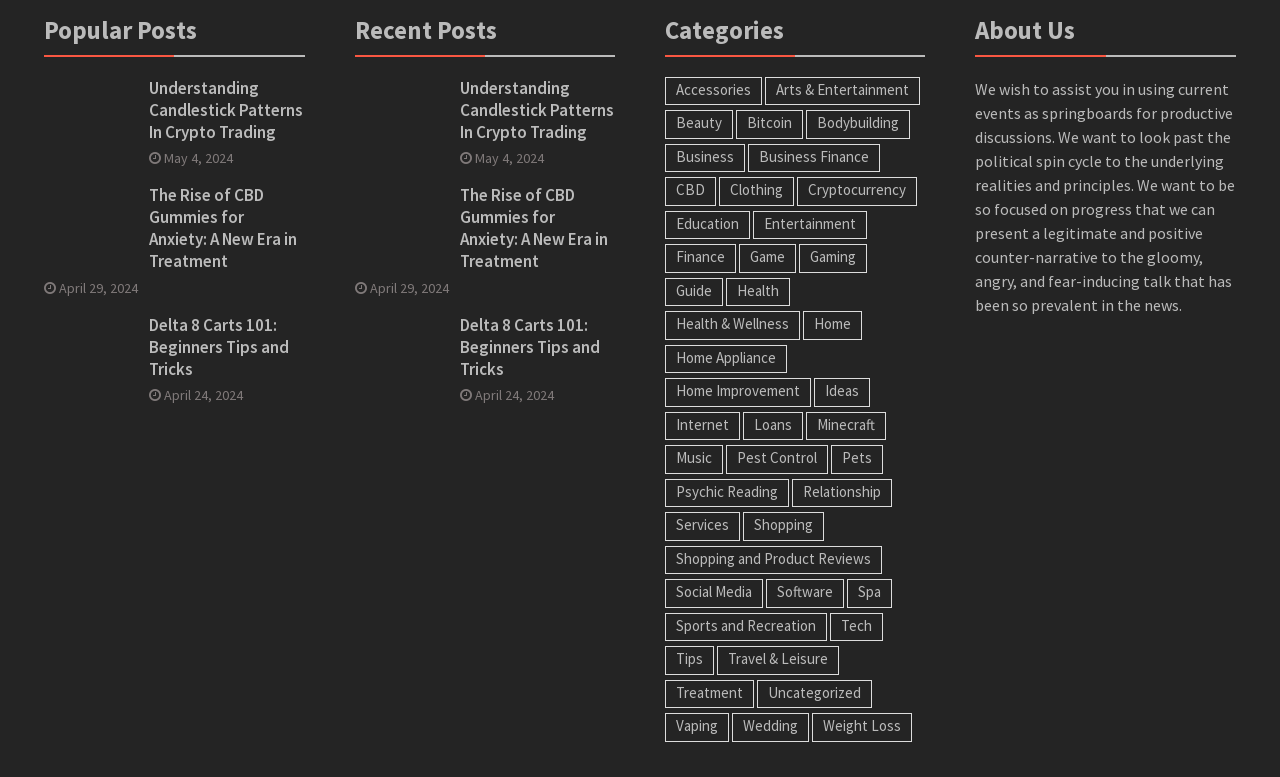Identify the bounding box coordinates of the element to click to follow this instruction: 'Read 'Understanding Candlestick Patterns In Crypto Trading''. Ensure the coordinates are four float values between 0 and 1, provided as [left, top, right, bottom].

[0.117, 0.099, 0.237, 0.184]